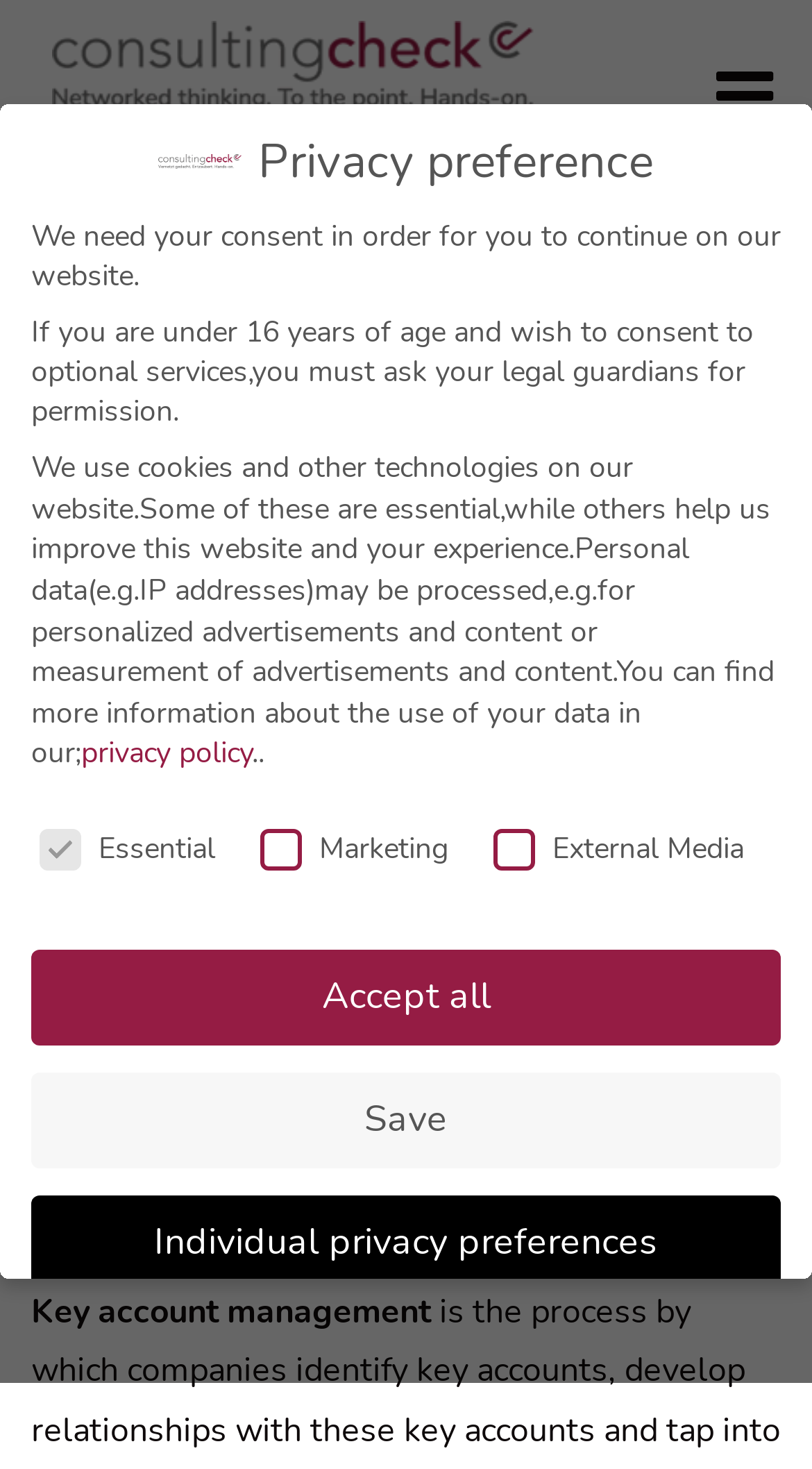Could you locate the bounding box coordinates for the section that should be clicked to accomplish this task: "View the privacy policy".

[0.1, 0.5, 0.31, 0.527]